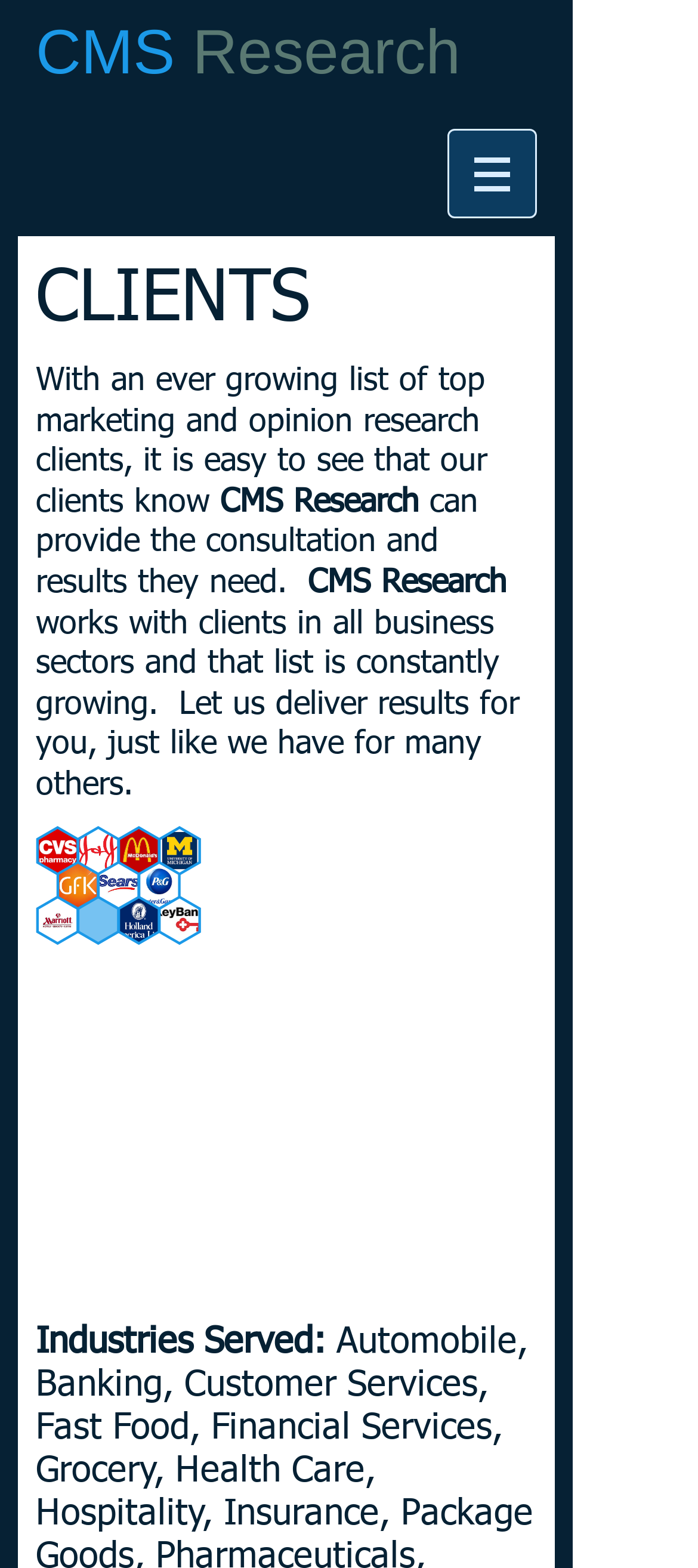What is the name of the research company?
Based on the screenshot, respond with a single word or phrase.

CMS Research